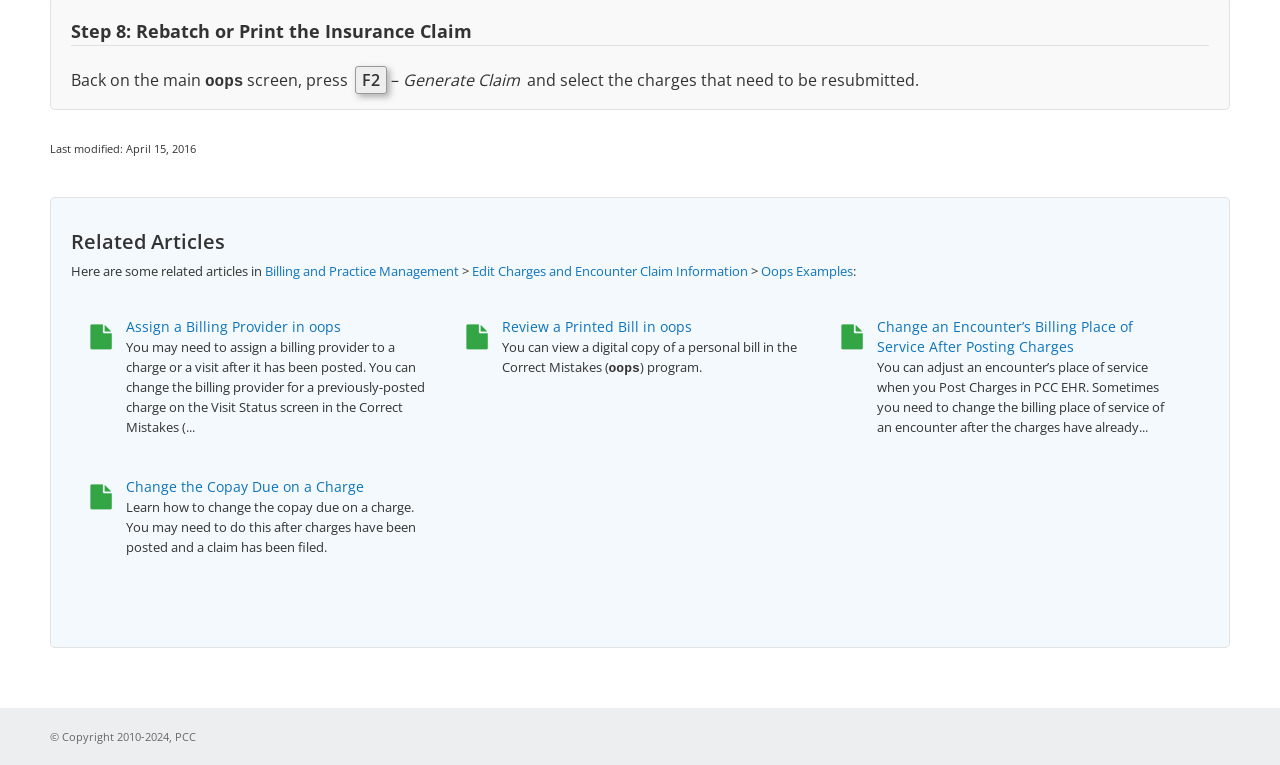Please provide a comprehensive response to the question below by analyzing the image: 
What is the topic of the related articles section?

I found the topic of the related articles section by looking at the heading 'Related Articles' and the subsequent links, which suggest that the topic is related to billing and practice management.